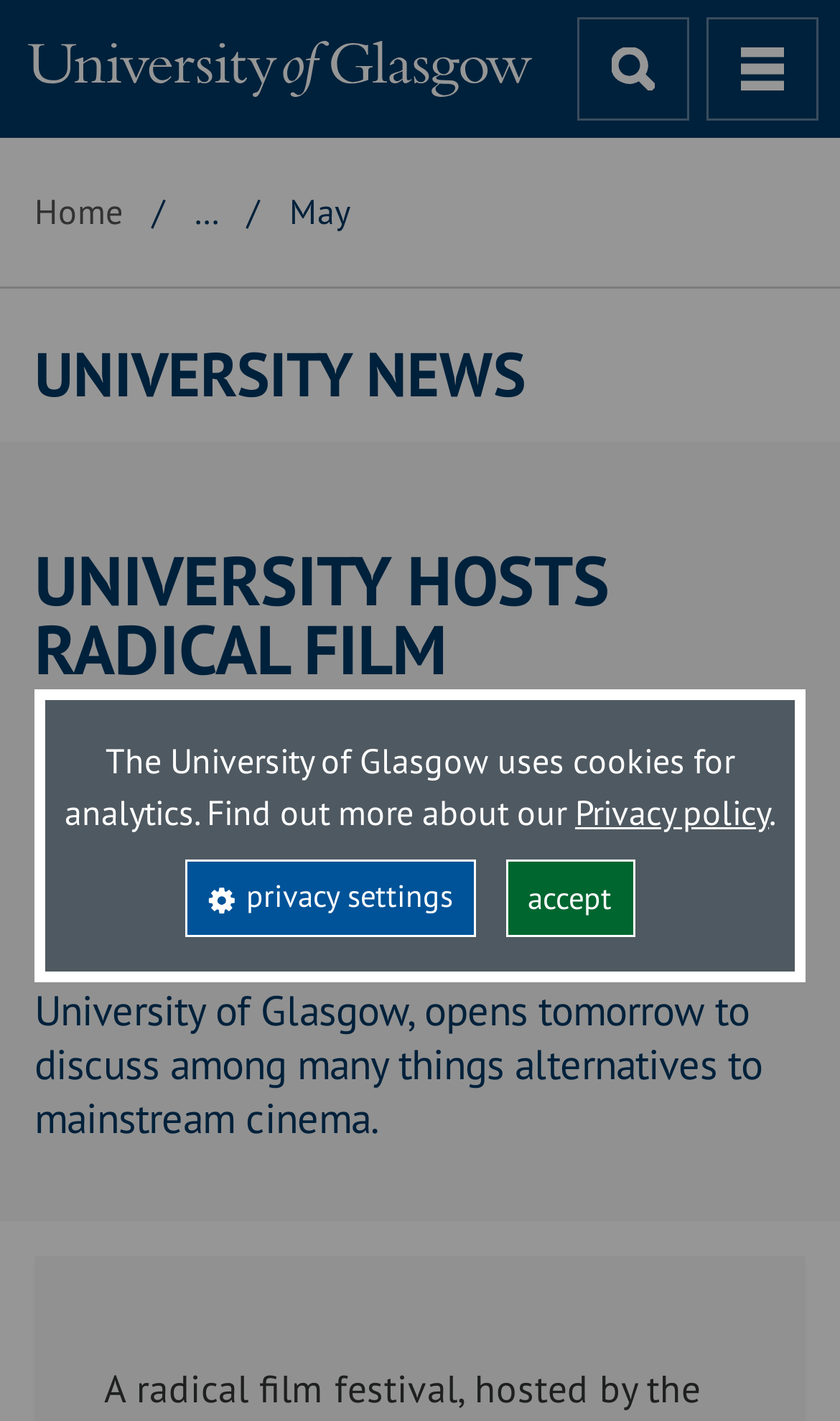Please determine the bounding box coordinates of the element to click in order to execute the following instruction: "go to University of Glasgow homepage". The coordinates should be four float numbers between 0 and 1, specified as [left, top, right, bottom].

[0.0, 0.0, 0.6, 0.097]